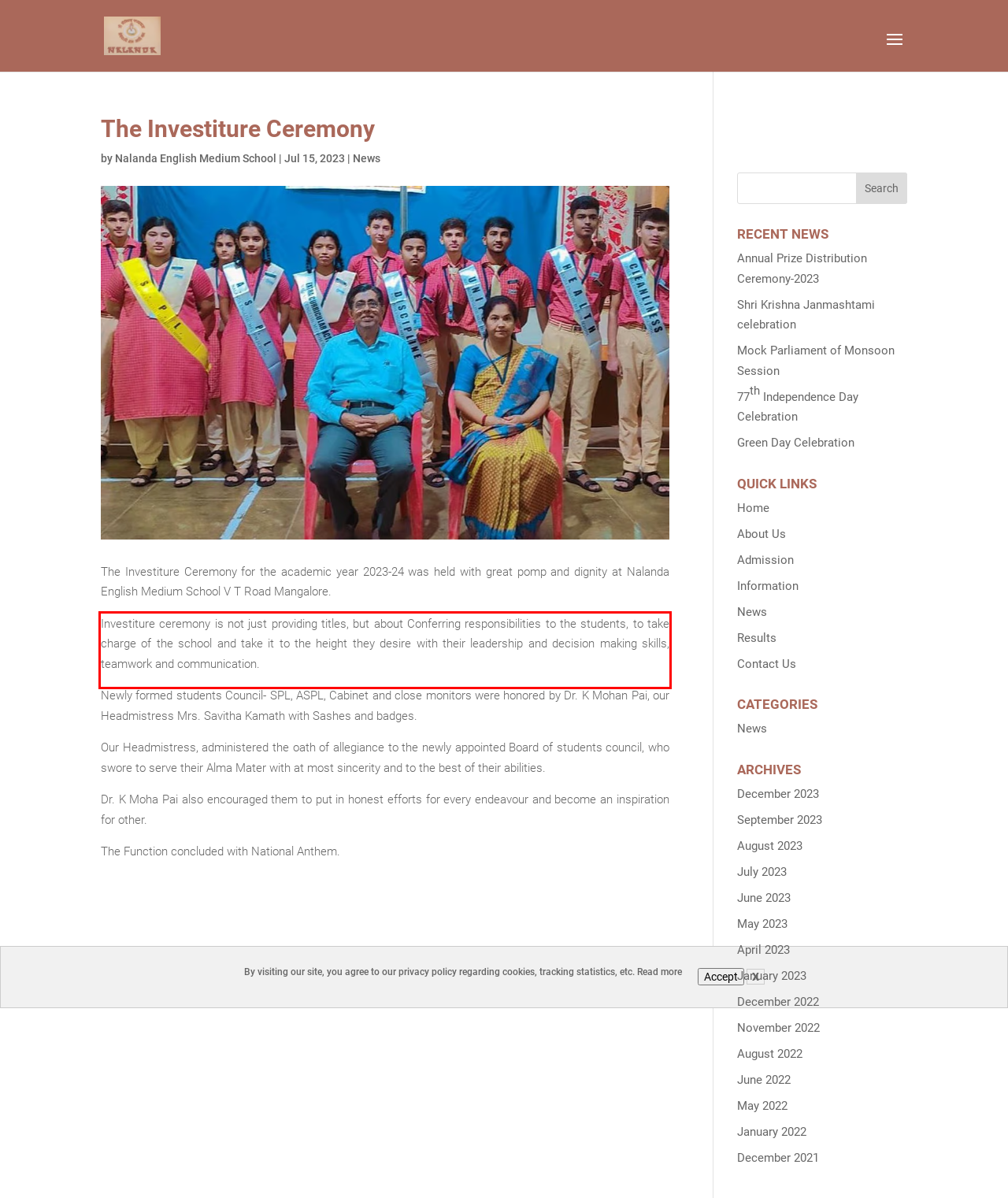View the screenshot of the webpage and identify the UI element surrounded by a red bounding box. Extract the text contained within this red bounding box.

Investiture ceremony is not just providing titles, but about Conferring responsibilities to the students, to take charge of the school and take it to the height they desire with their leadership and decision making skills, teamwork and communication.